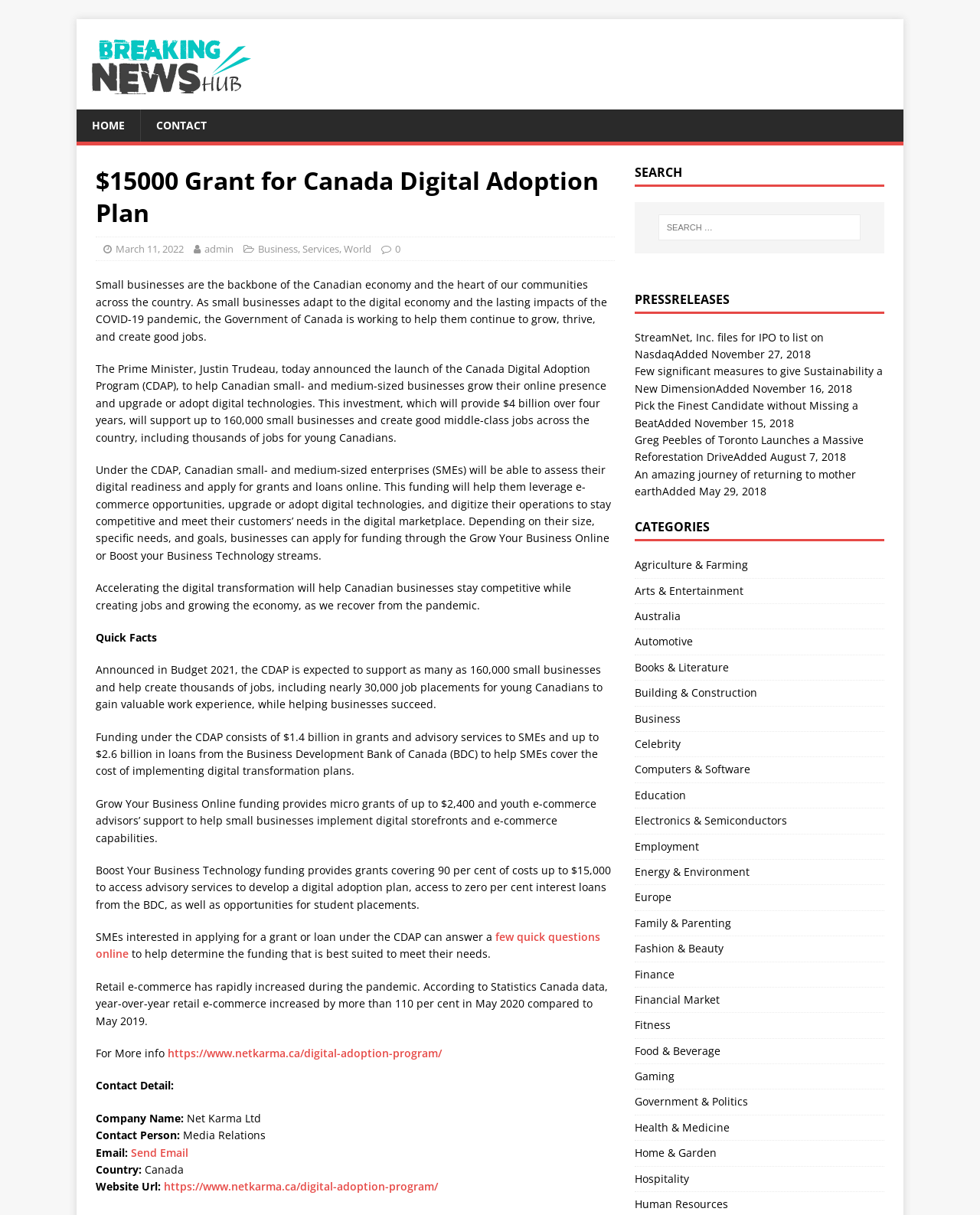Identify the main title of the webpage and generate its text content.

$15000 Grant for Canada Digital Adoption Plan